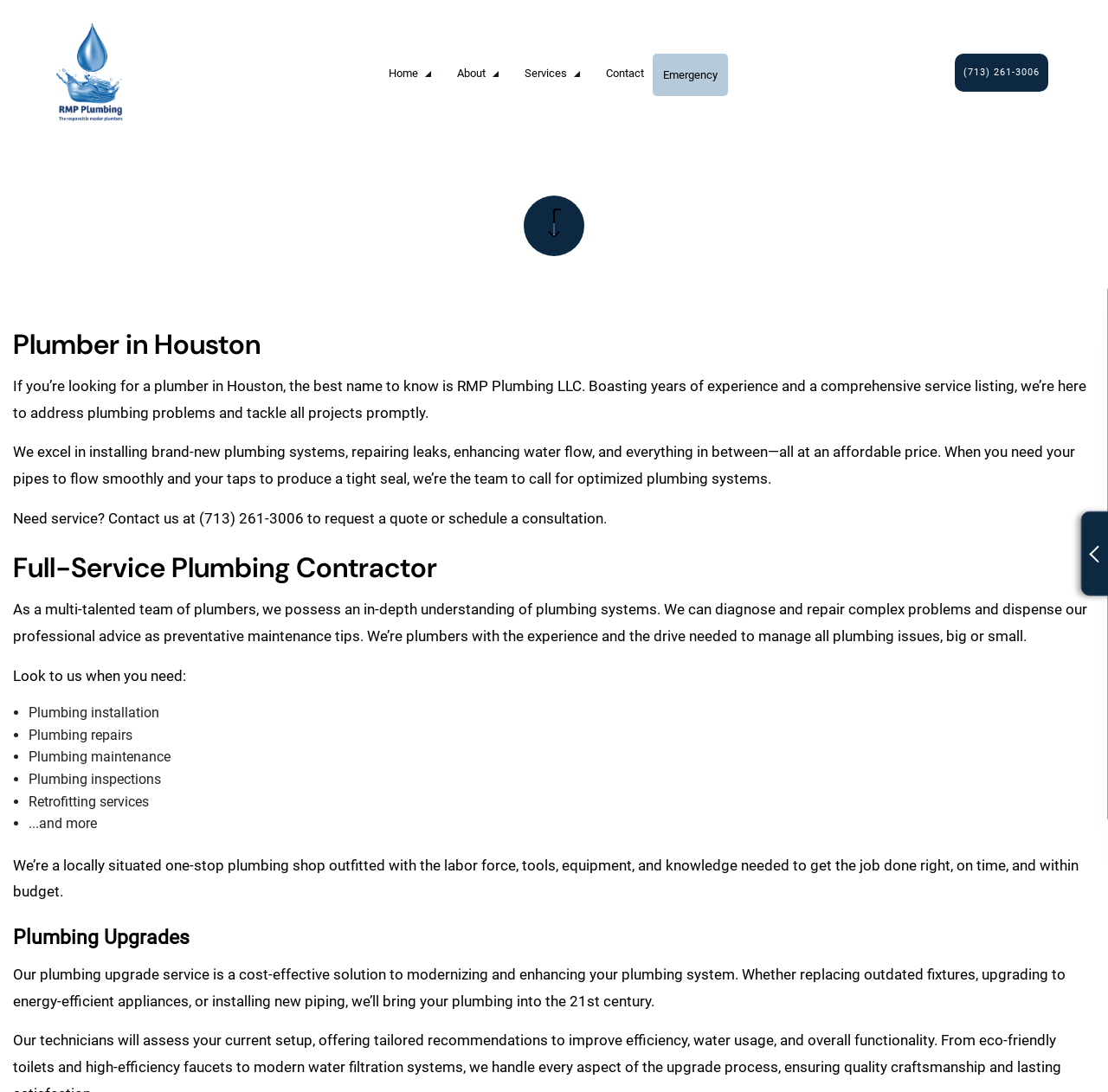Find the bounding box coordinates of the clickable region needed to perform the following instruction: "View the 'Drain Service Offer'". The coordinates should be provided as four float numbers between 0 and 1, i.e., [left, top, right, bottom].

[0.141, 0.116, 0.359, 0.143]